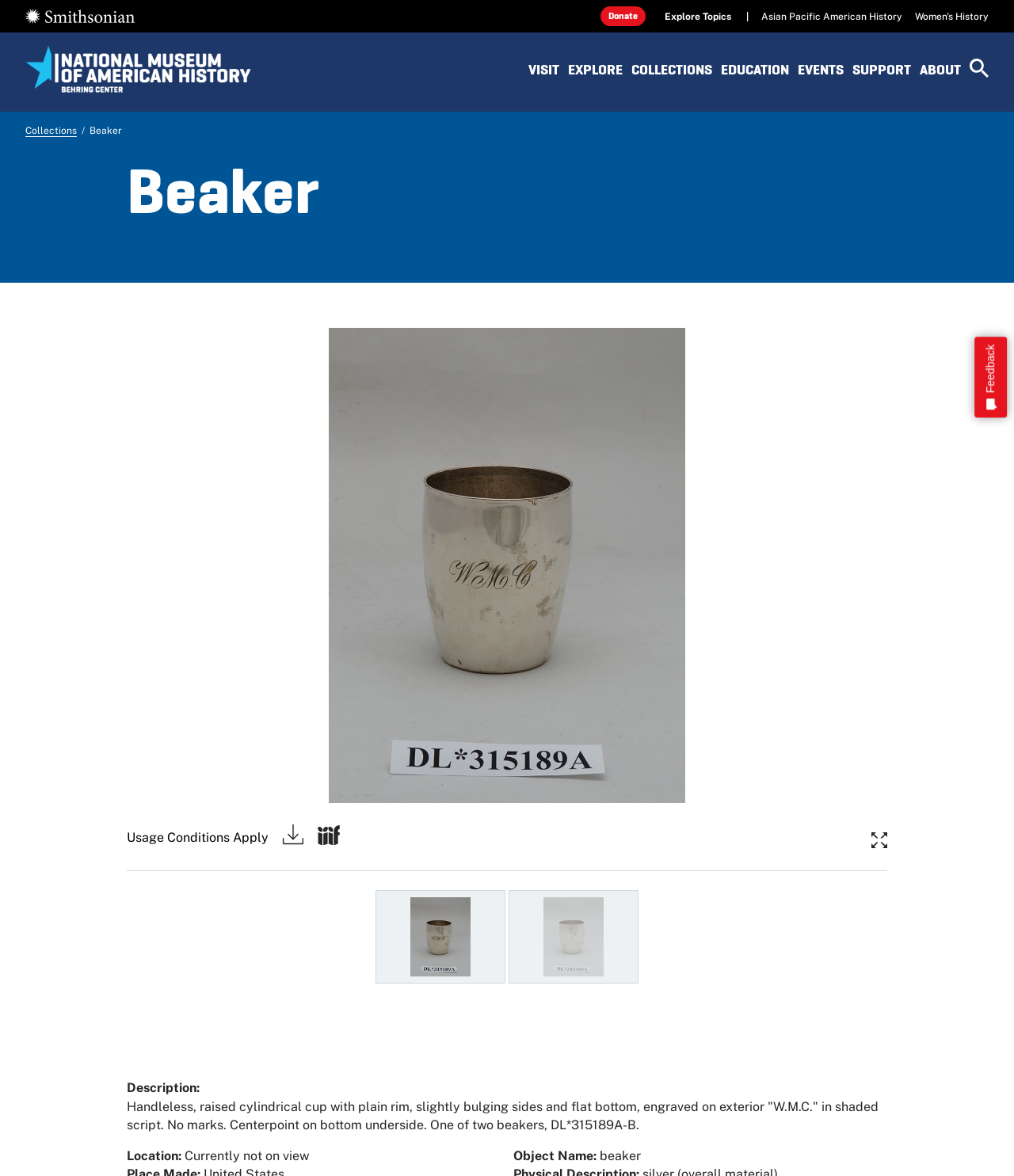Can you specify the bounding box coordinates for the region that should be clicked to fulfill this instruction: "Provide feedback".

[0.961, 0.286, 0.993, 0.355]